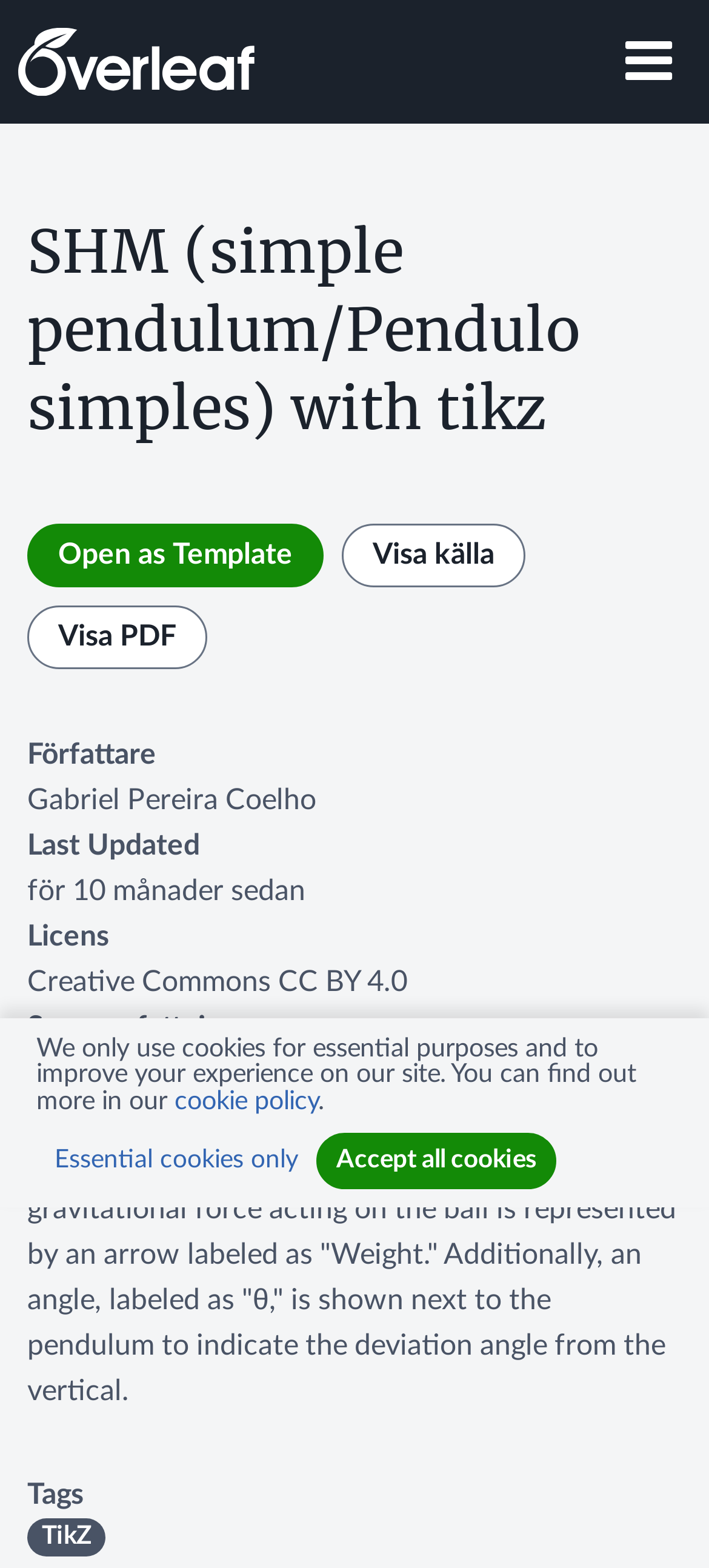Give an in-depth explanation of the webpage layout and content.

This webpage is about a simple pendulum in equilibrium, with a detailed drawing and explanation. At the top right corner, there is a button to toggle navigation. On the top left, there is a link to "Overleaf", an online LaTeX editor, and a heading that reads "SHM (simple pendulum/Pendulo simples) with tikz". Below the heading, there are several links and buttons, including "Open as Template", "Visa källa", and "Visa PDF". 

To the right of these links and buttons, there is a section with information about the author, Gabriel Pereira Coelho, and the last updated date, which is 10 months ago. Below this section, there is a license information stating that the content is under Creative Commons CC BY 4.0. 

The main content of the webpage is a summary section, which describes a simple pendulum in equilibrium, including the gravitational force acting on the ball and the deviation angle from the vertical. This section is located at the center of the page, taking up most of the vertical space. 

At the bottom of the page, there is a section with tags, including a link to "TikZ". Additionally, there is a notice about cookies, stating that the website only uses cookies for essential purposes and to improve the user experience. There are two buttons below this notice, "Essential cookies only" and "Accept all cookies", allowing users to choose their cookie preferences.